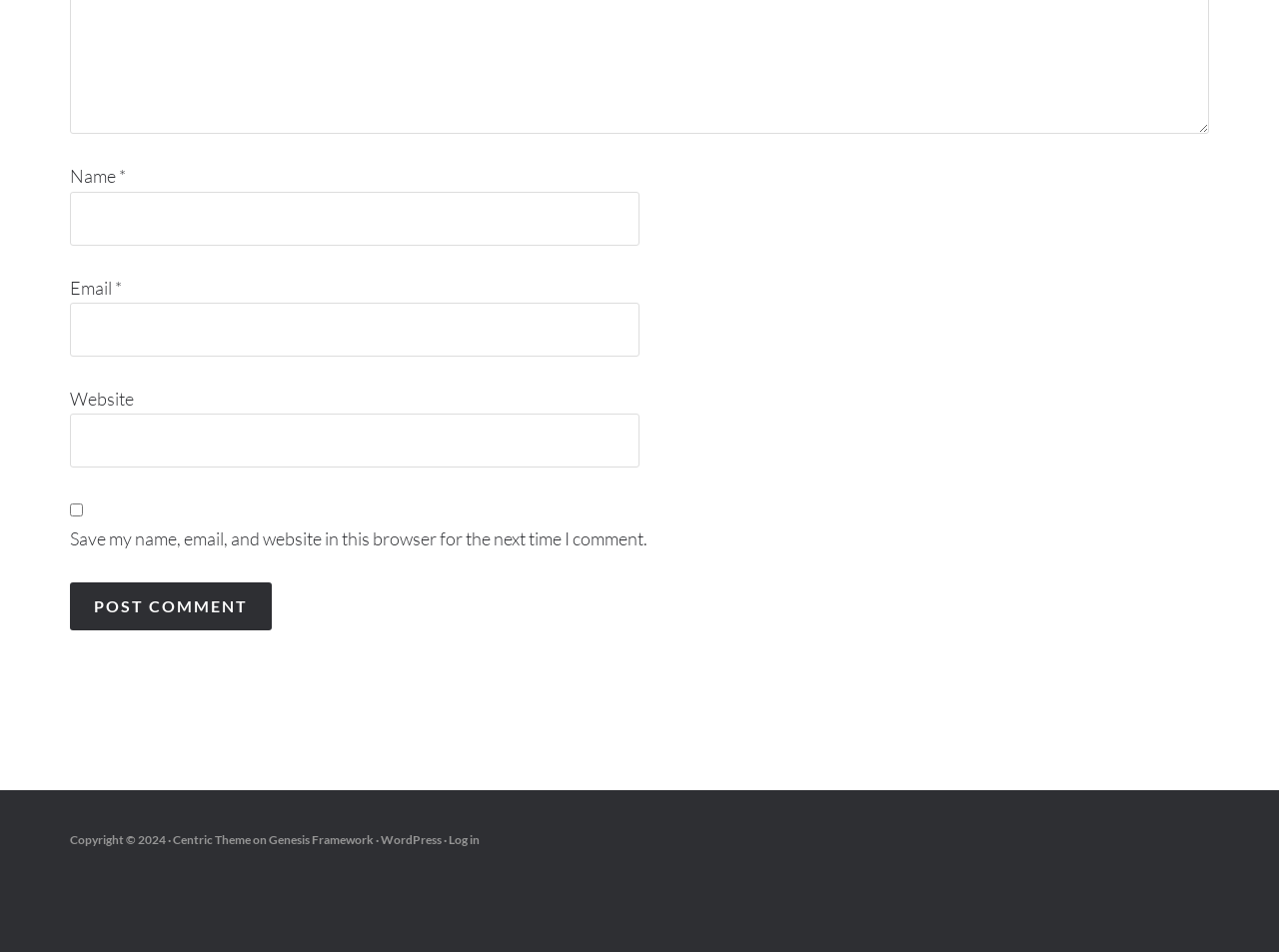Using the provided element description: "parent_node: Email * aria-describedby="email-notes" name="email"", determine the bounding box coordinates of the corresponding UI element in the screenshot.

[0.055, 0.318, 0.5, 0.374]